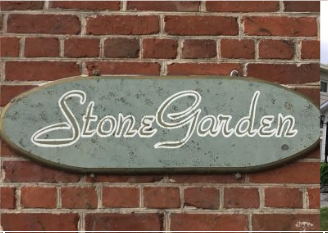Explain in detail what you see in the image.

The image features a charming sign that reads "Stone Garden," elegantly displayed against a backdrop of rustic red brick. The sign itself has a weathered, vintage look with a soft greenish hue, accentuating its classic appeal. The script is styled in a flowing, cursive font, inviting guests to the Stone Garden Inn, a place that embodies warmth and hospitality. This welcoming sign reflects the inn's commitment to providing a cozy retreat, harmonizing beautifully with the surrounding architecture. The earthy tones of the brick and the gentle details of the sign contribute to the overall atmosphere of serenity and charm that defines the Stone Garden Inn.